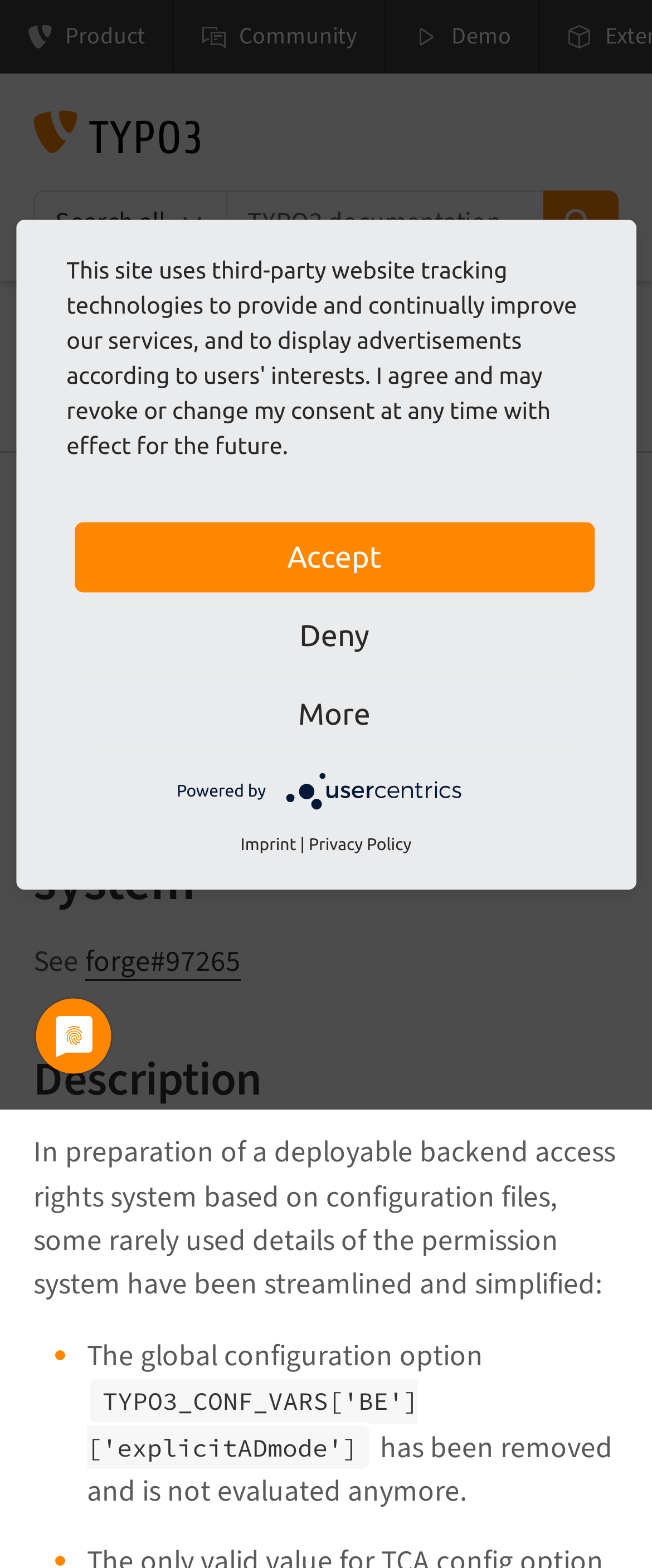Locate the UI element that matches the description Community in the webpage screenshot. Return the bounding box coordinates in the format (top-left x, top-left y, bottom-right x, bottom-right y), with values ranging from 0 to 1.

[0.267, 0.0, 0.59, 0.047]